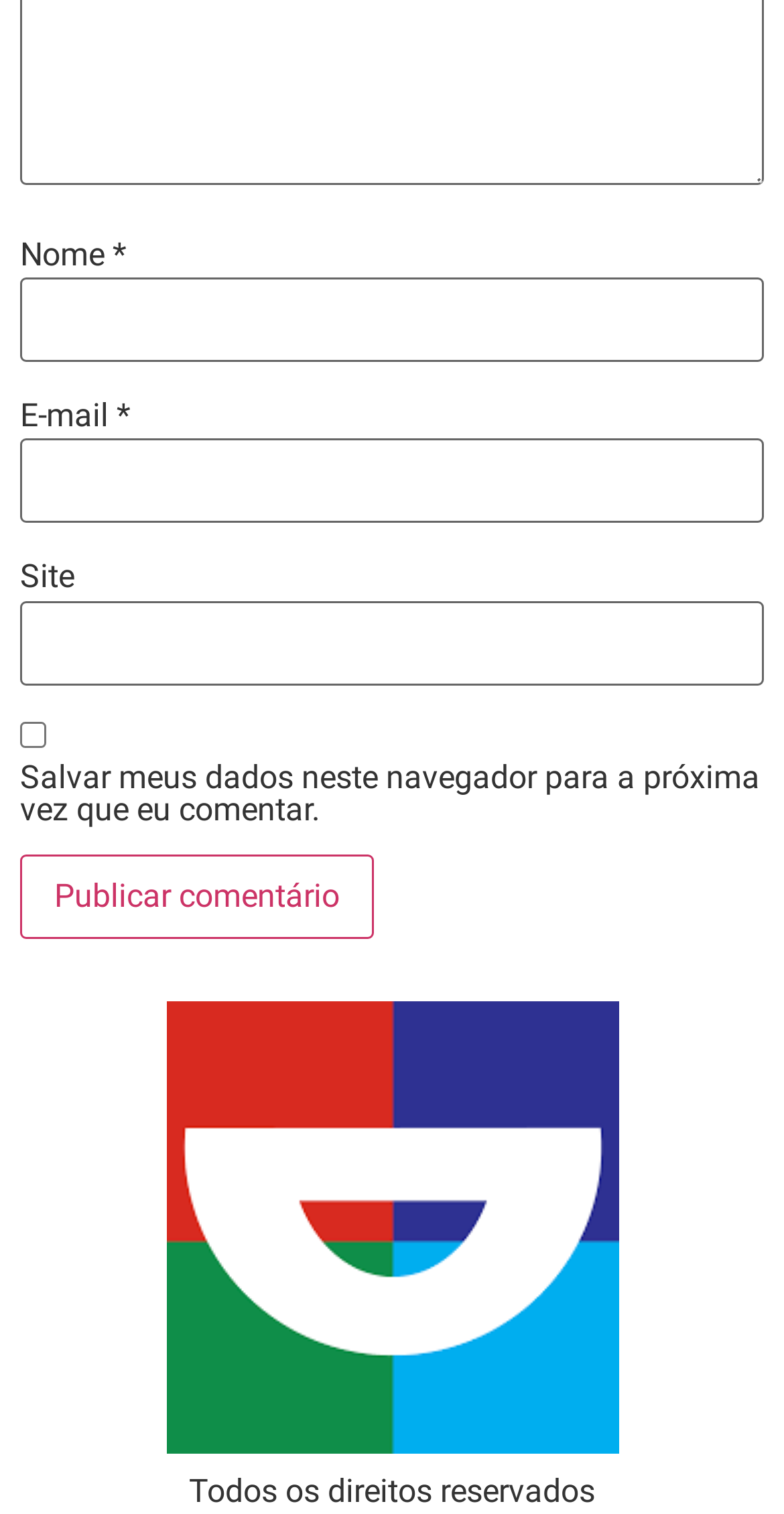Using the elements shown in the image, answer the question comprehensively: What is the city mentioned in the link?

The city mentioned in the link is São Paulo, which is also accompanied by an image with the same label.